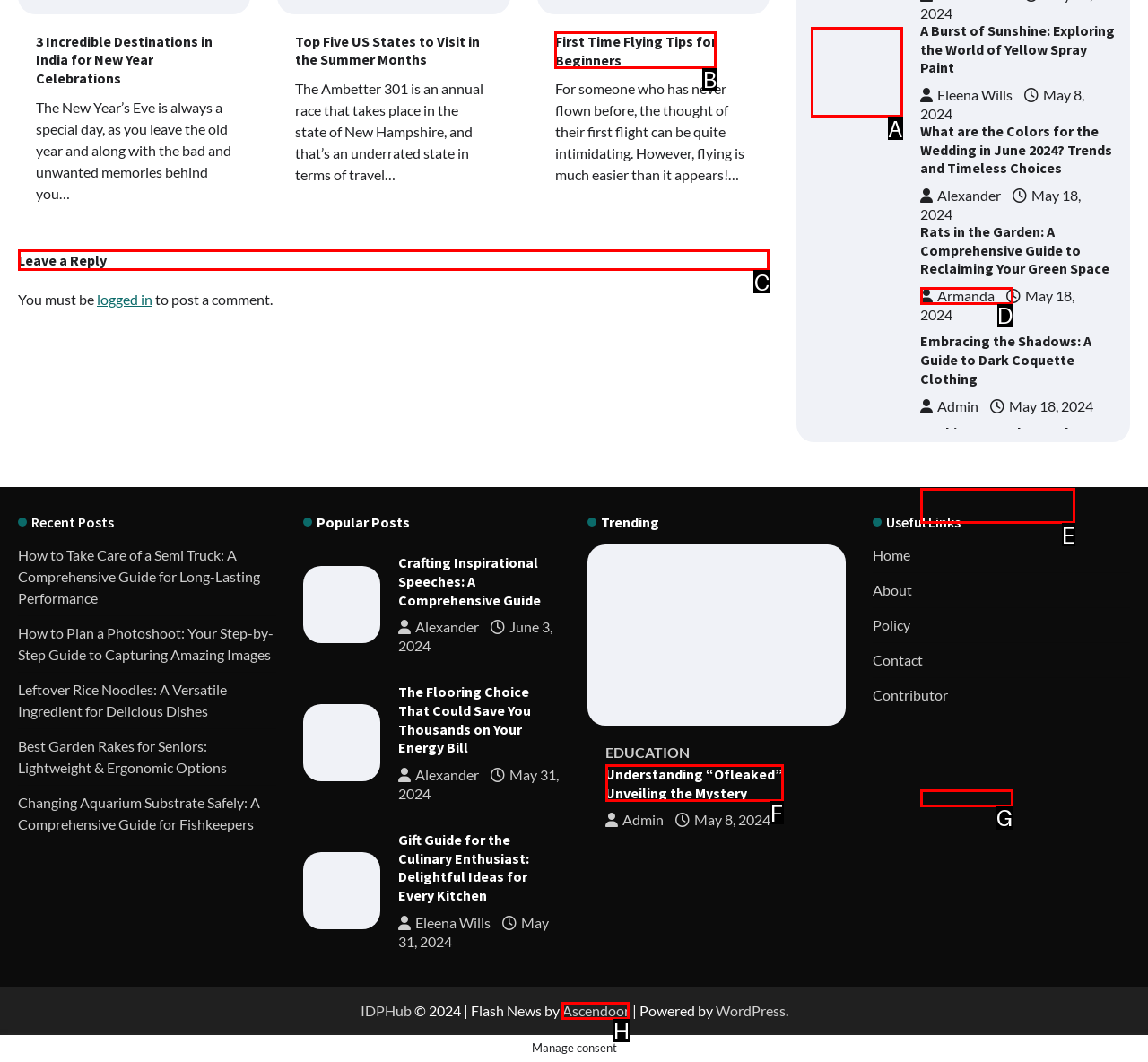Select the letter of the UI element that matches this task: Leave a reply
Provide the answer as the letter of the correct choice.

C